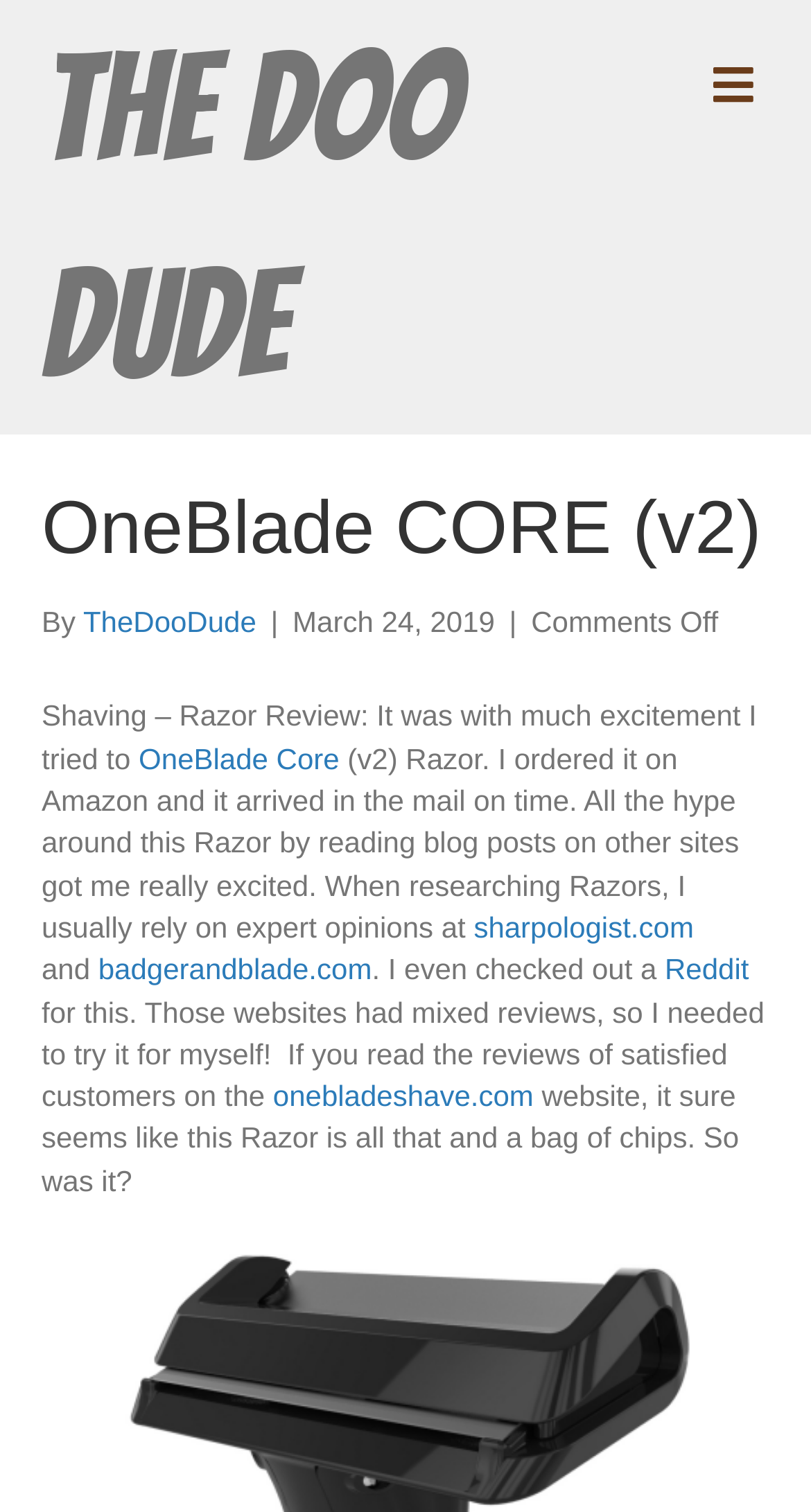Answer the question below using just one word or a short phrase: 
How many comments are there on the blog post?

Comments Off